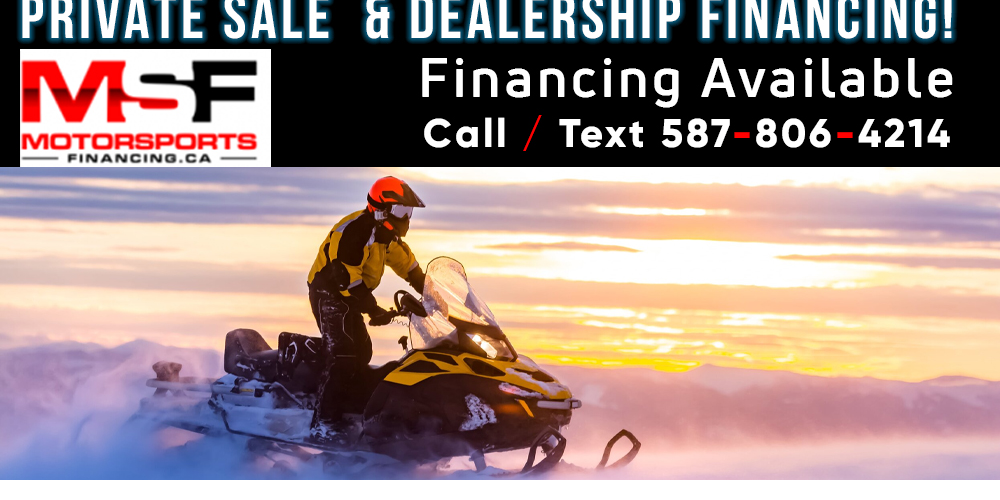Provide your answer in a single word or phrase: 
What is the sport depicted in the image?

Snowmobiling